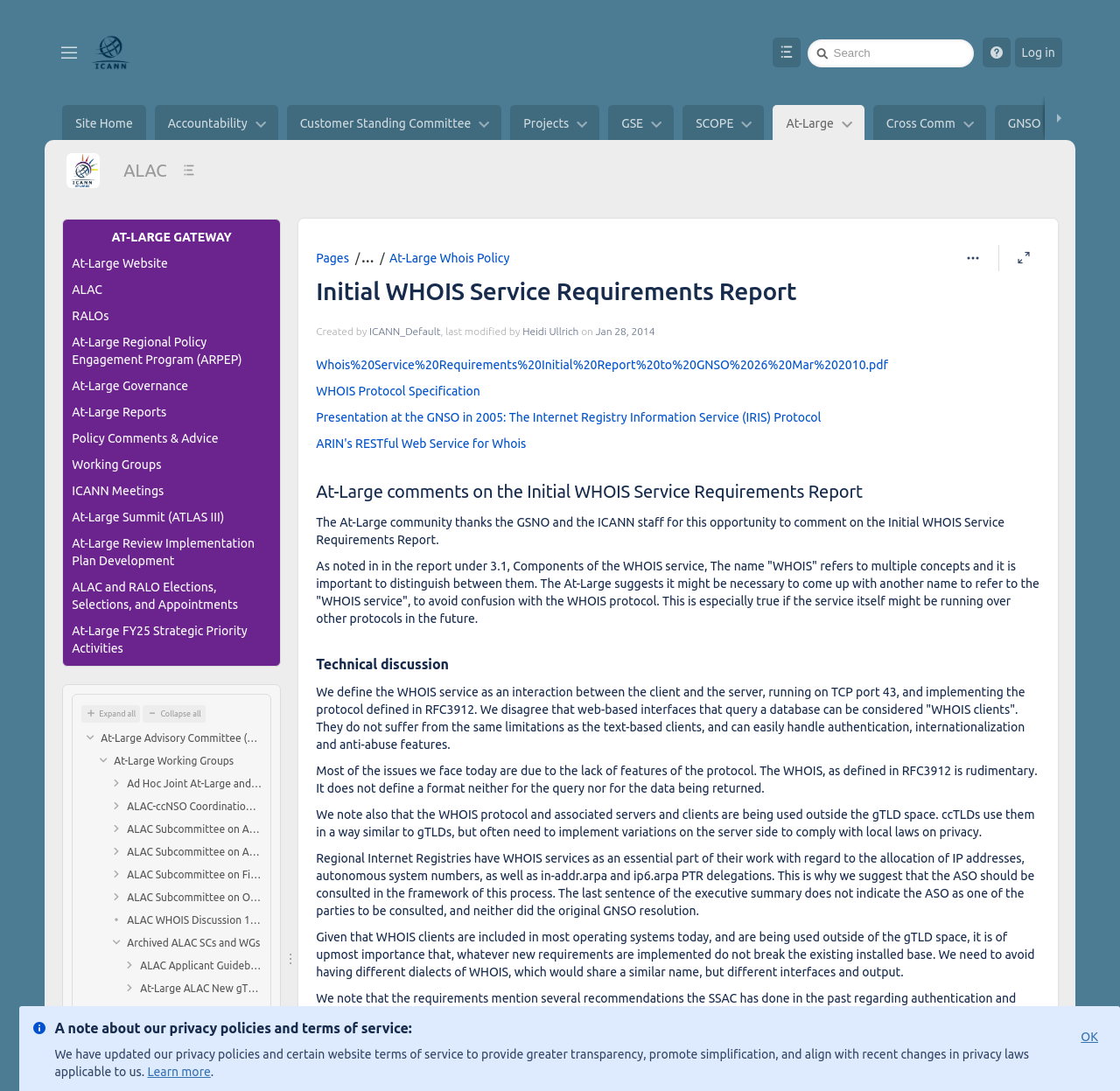Reply to the question with a brief word or phrase: How many sections are there in the 'At-Large comments on the Initial WHOIS Service Requirements Report'?

2